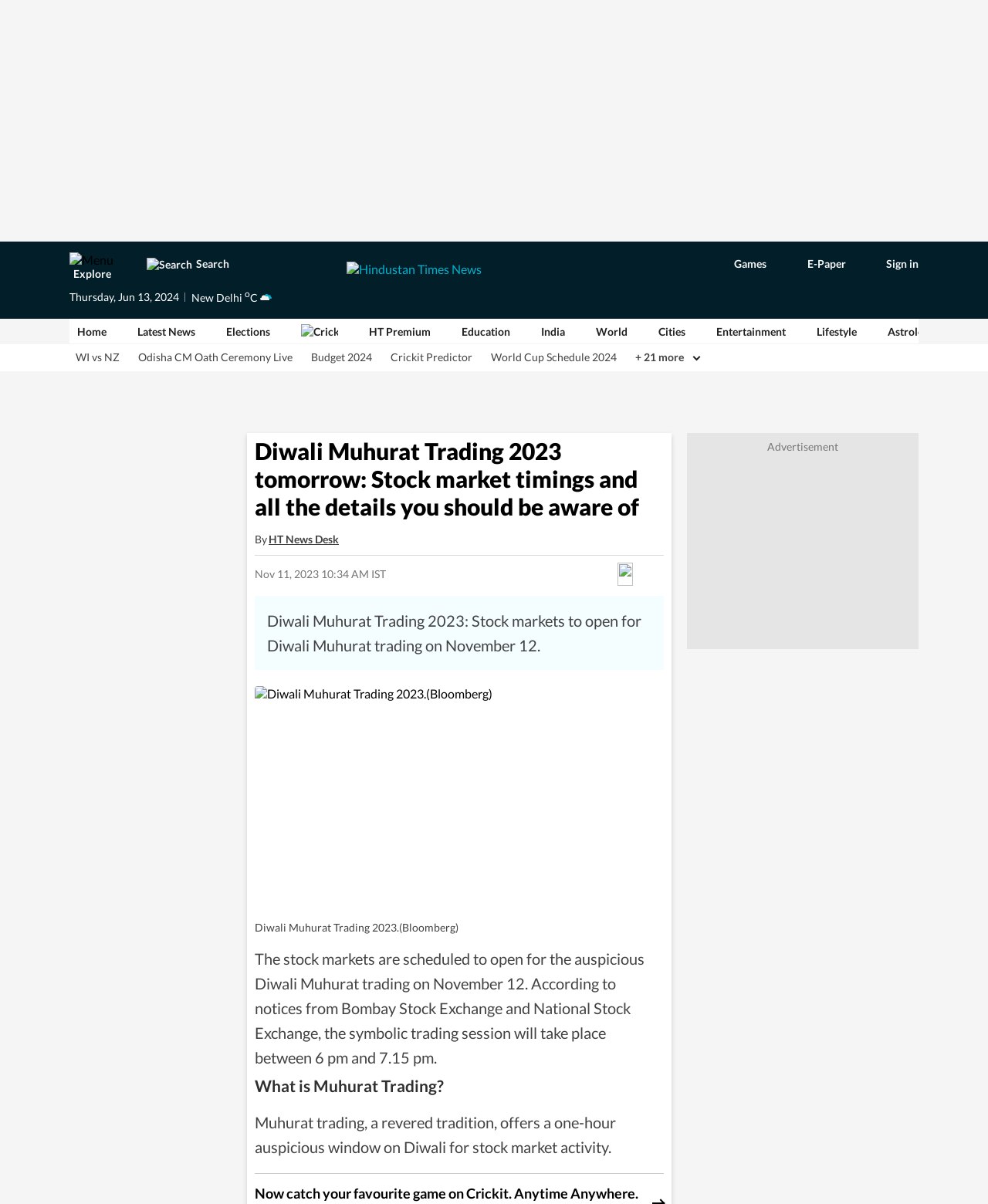How many links are there in the top navigation bar?
Can you give a detailed and elaborate answer to the question?

The top navigation bar contains links such as 'Home', 'Latest News', 'Elections', 'crick-it', 'HT Premium', 'Education', 'India', 'World', and 'Cities', which totals to 9 links.